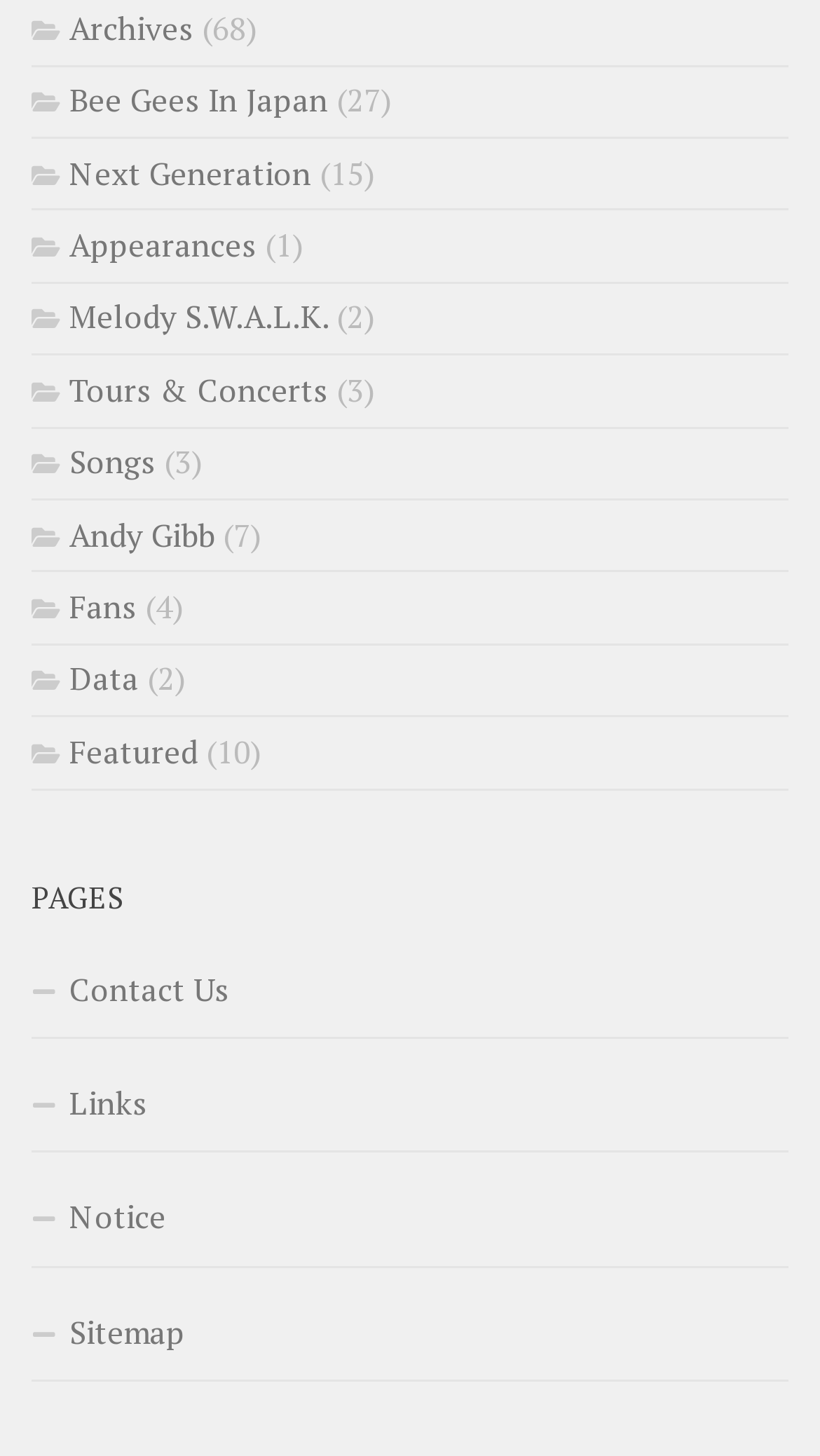Determine the coordinates of the bounding box for the clickable area needed to execute this instruction: "Go to Bee Gees In Japan".

[0.038, 0.054, 0.4, 0.083]